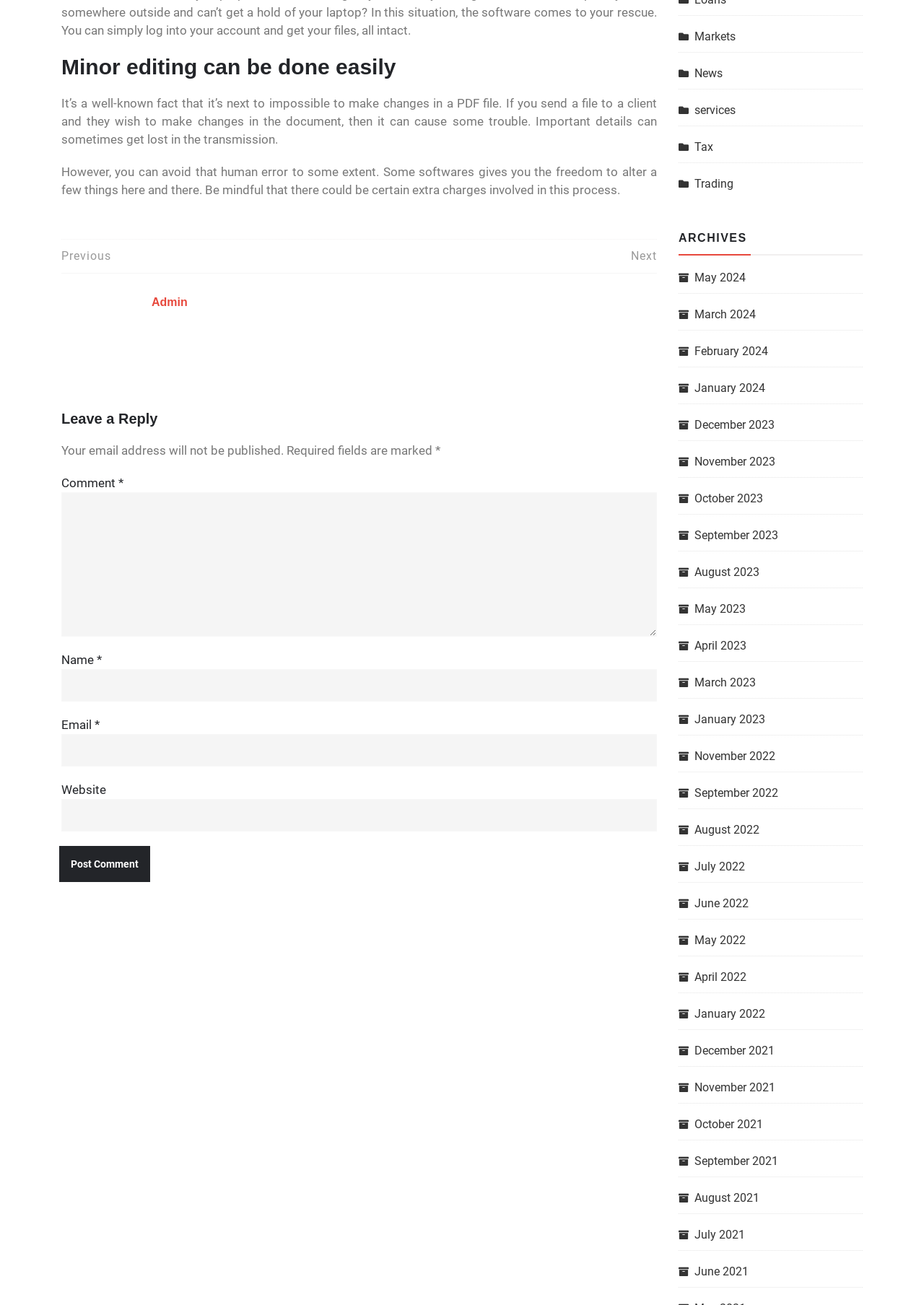Using the description "parent_node: Name * name="author"", predict the bounding box of the relevant HTML element.

[0.066, 0.513, 0.711, 0.538]